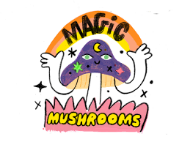What is the dominant color of the mushroom's cap?
Look at the image and respond with a one-word or short-phrase answer.

Purple